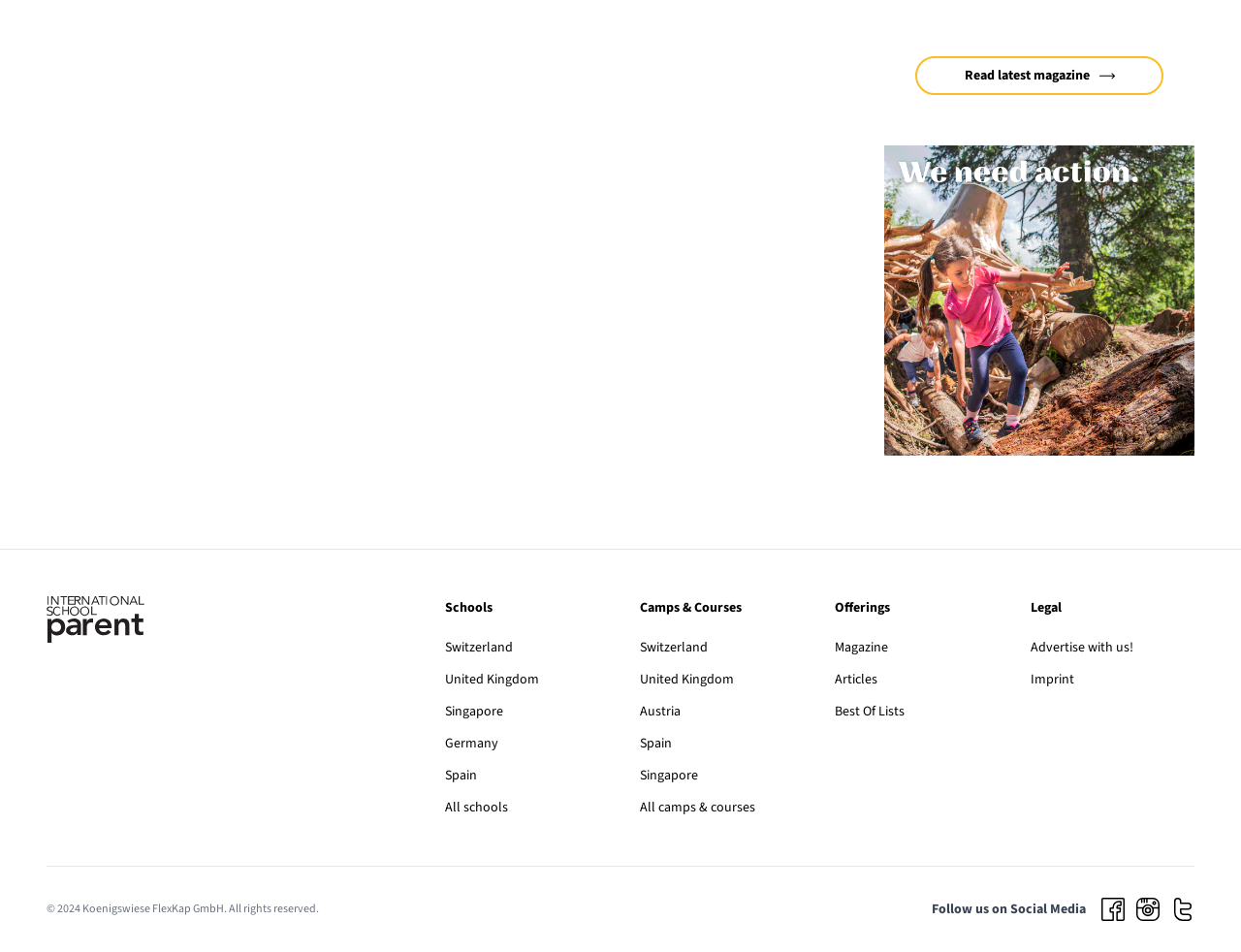Pinpoint the bounding box coordinates of the clickable element needed to complete the instruction: "View the imprint". The coordinates should be provided as four float numbers between 0 and 1: [left, top, right, bottom].

[0.83, 0.704, 0.865, 0.724]